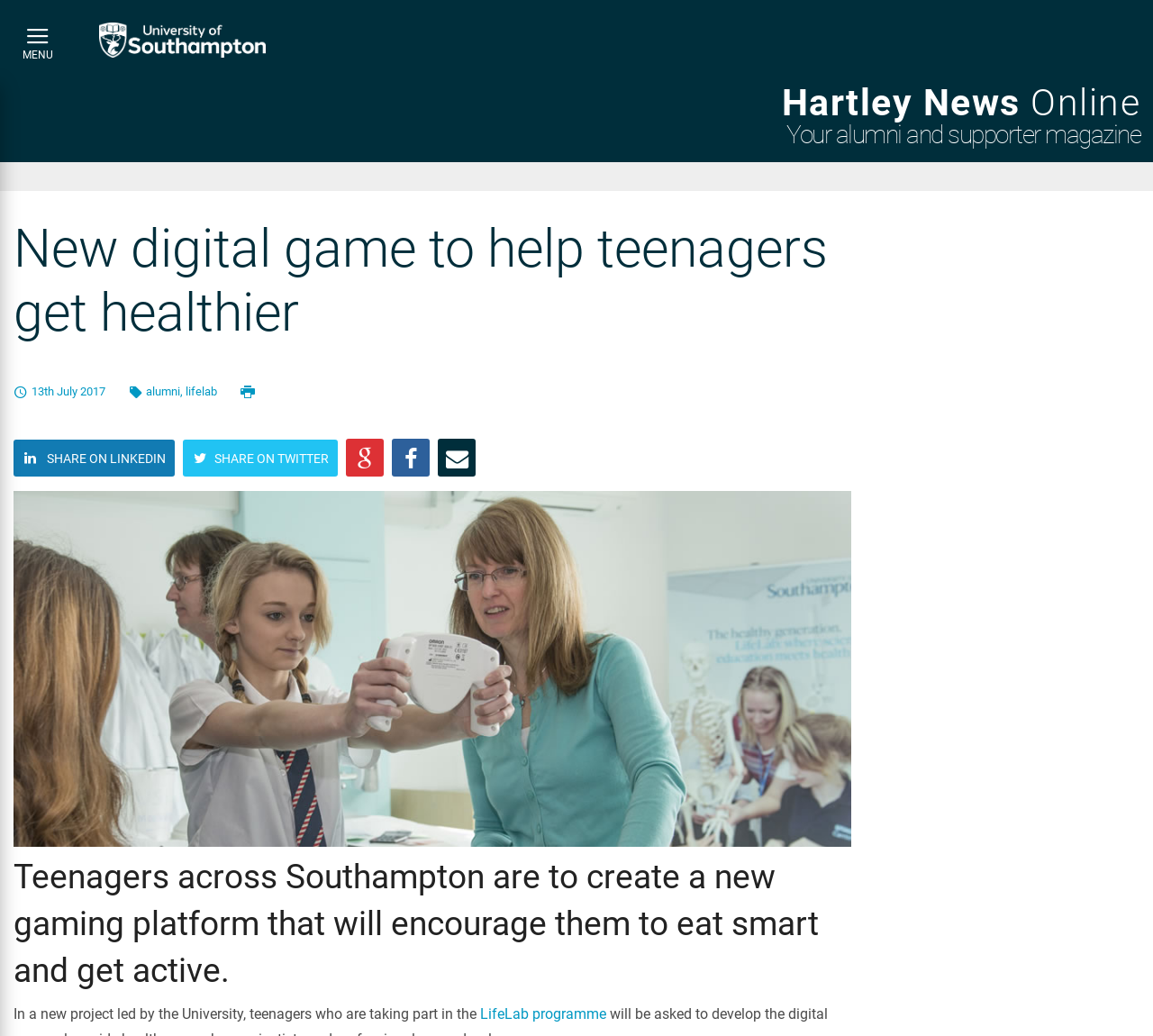Determine the bounding box coordinates of the clickable area required to perform the following instruction: "Click the MENU button". The coordinates should be represented as four float numbers between 0 and 1: [left, top, right, bottom].

[0.0, 0.0, 0.066, 0.074]